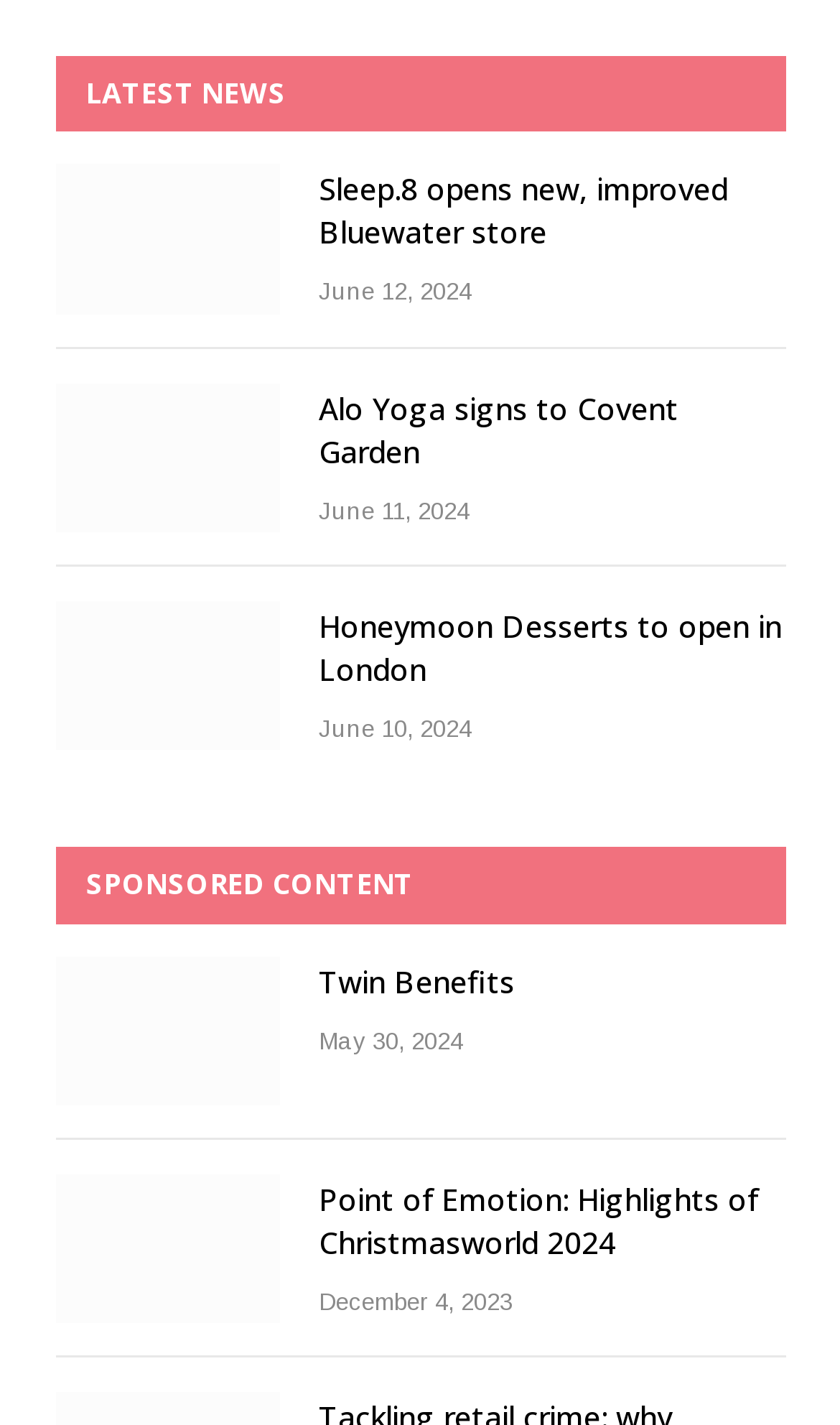What is the date of the oldest news article?
Refer to the image and respond with a one-word or short-phrase answer.

December 4, 2023